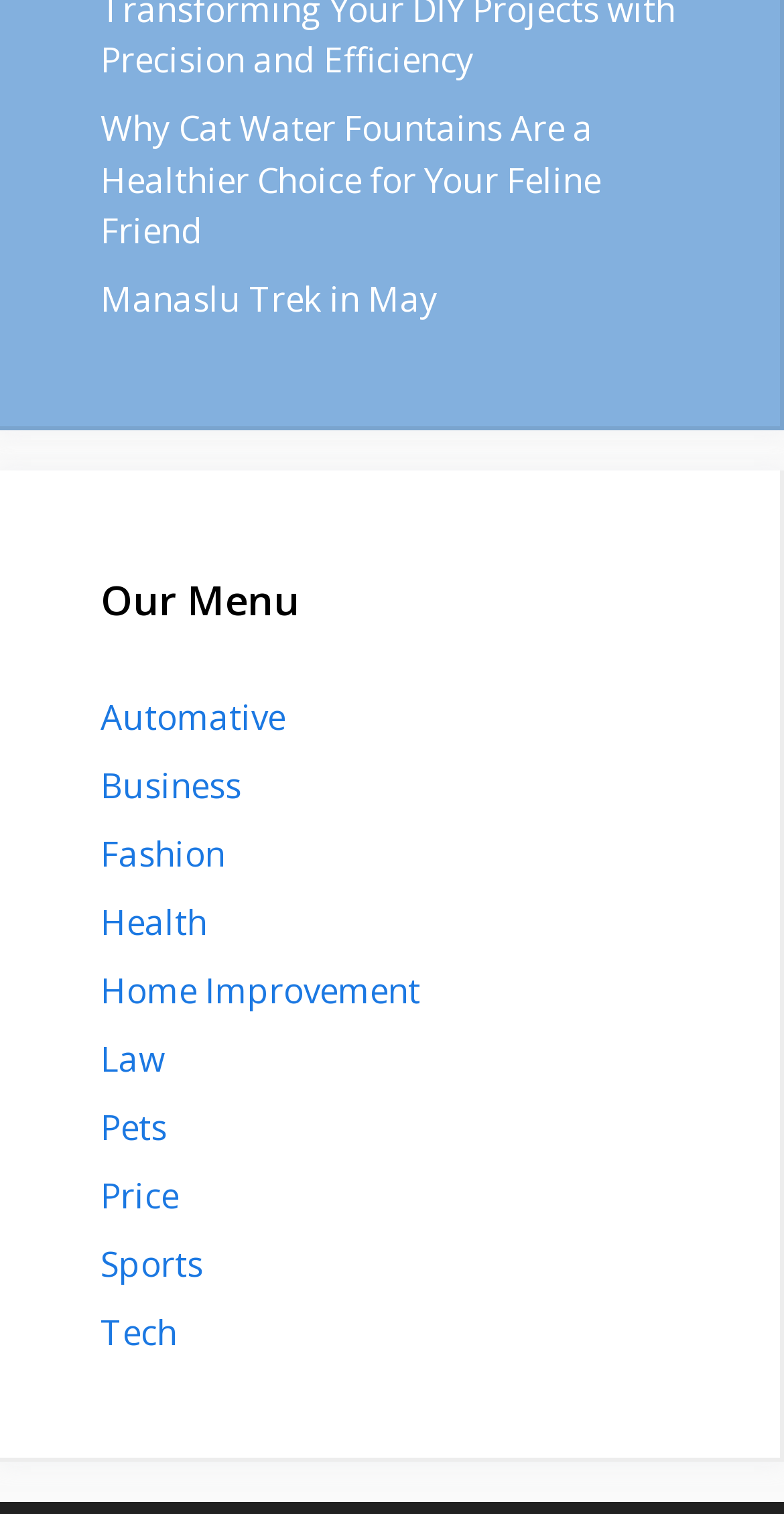What is the last category under 'Our Menu'?
Based on the screenshot, respond with a single word or phrase.

Tech